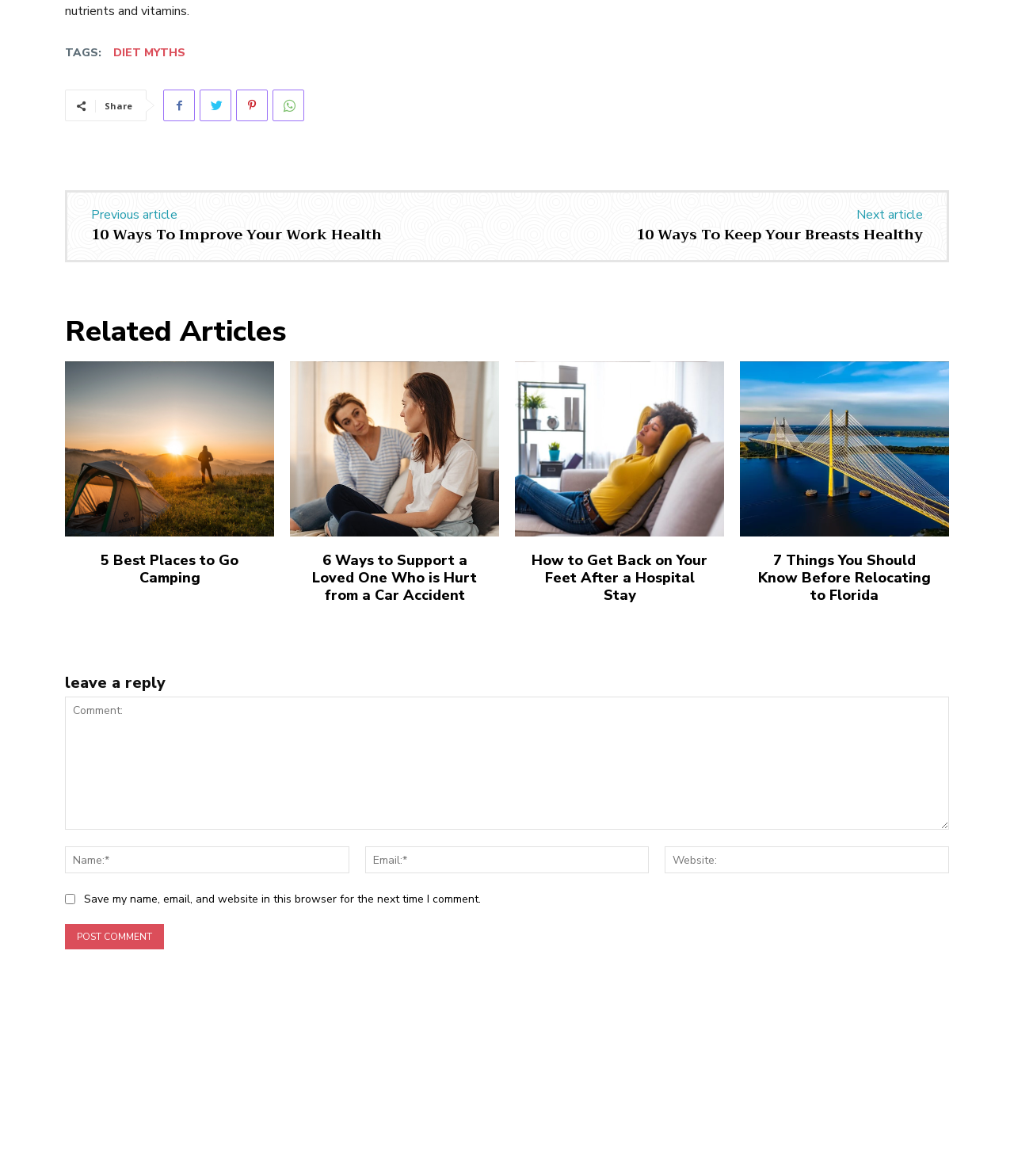What is the topic of the current article?
Use the information from the image to give a detailed answer to the question.

Based on the content of the webpage, I can see that the article is discussing health-related topics, such as diet myths, work health, and breast health. Therefore, I conclude that the topic of the current article is health.